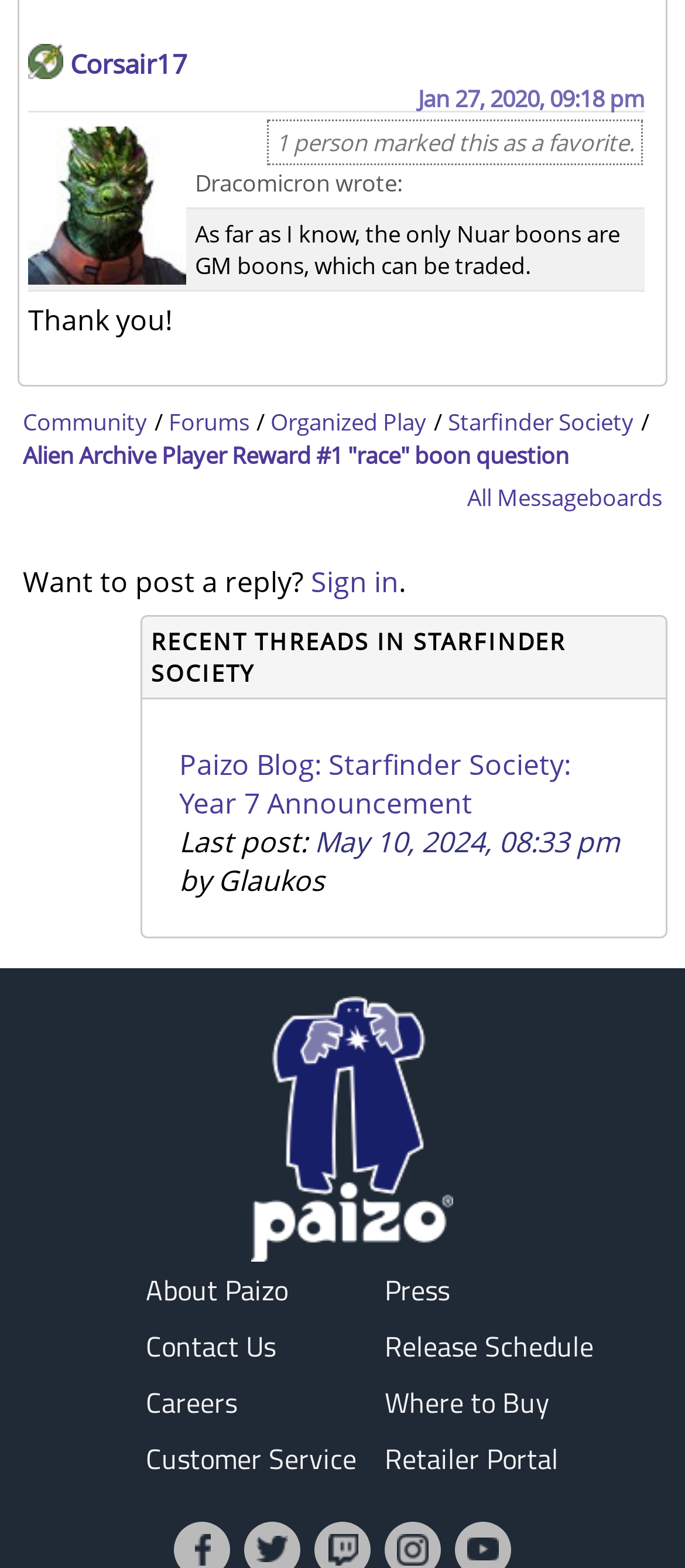What is the date of the last post in the Starfinder Society thread?
Using the details shown in the screenshot, provide a comprehensive answer to the question.

I found the answer by looking at the text content of the link element with ID 1873, which is 'May 10, 2024, 08:33 pm'. This indicates the date and time of the last post in the Starfinder Society thread.